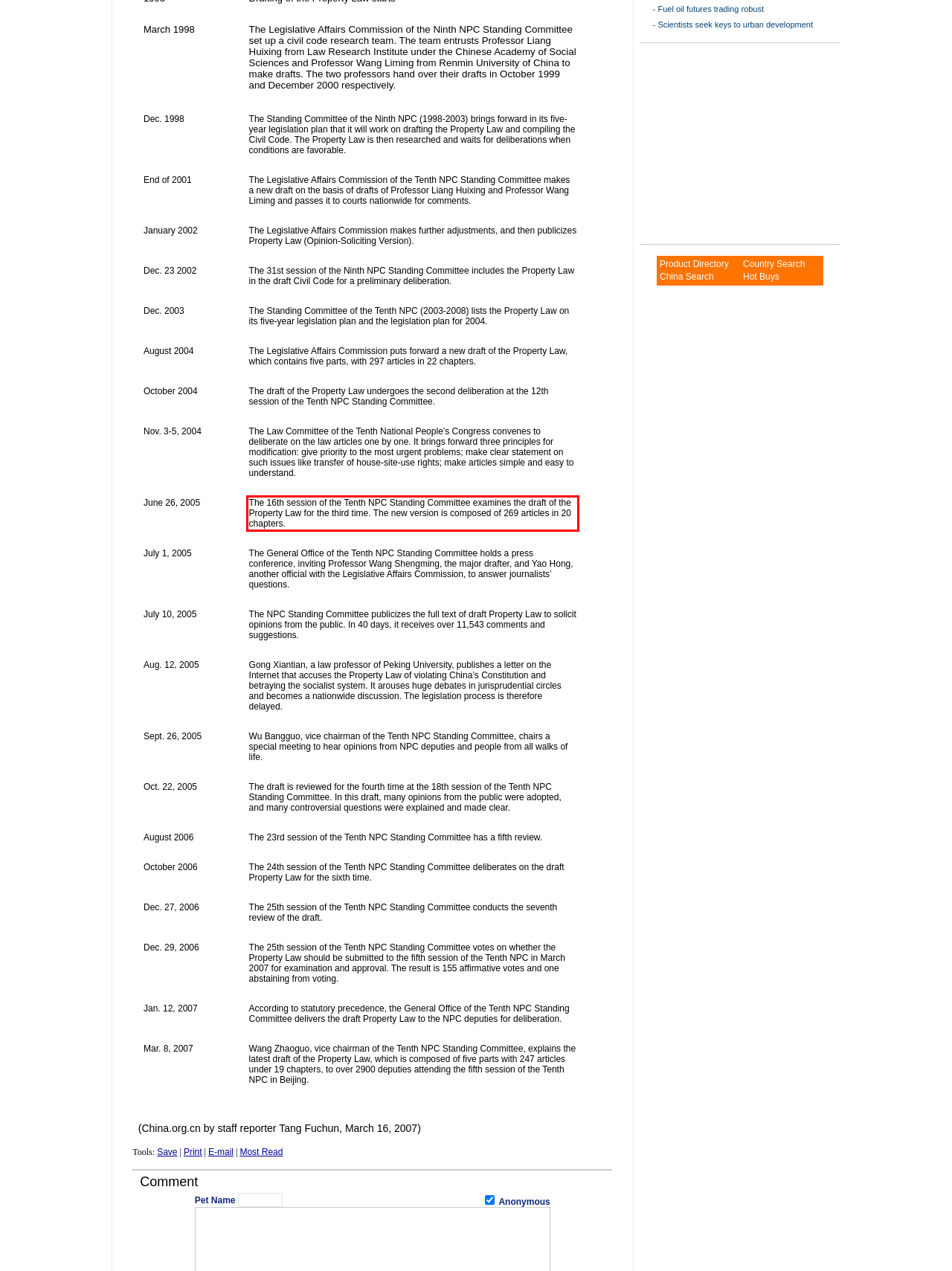Please examine the webpage screenshot and extract the text within the red bounding box using OCR.

The 16th session of the Tenth NPC Standing Committee examines the draft of the Property Law for the third time. The new version is composed of 269 articles in 20 chapters.